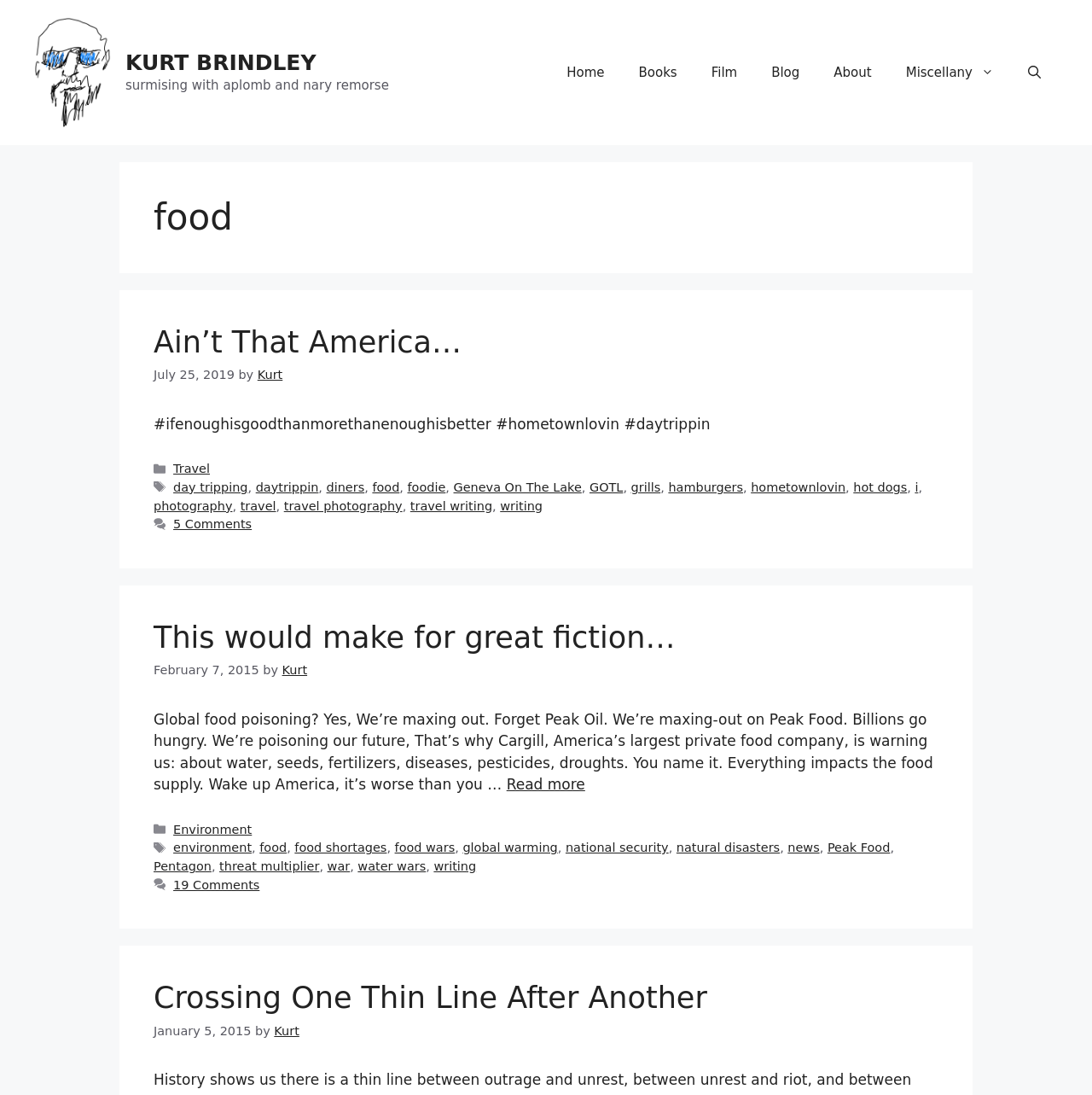Based on the element description: "Geneva On The Lake", identify the UI element and provide its bounding box coordinates. Use four float numbers between 0 and 1, [left, top, right, bottom].

[0.415, 0.439, 0.533, 0.451]